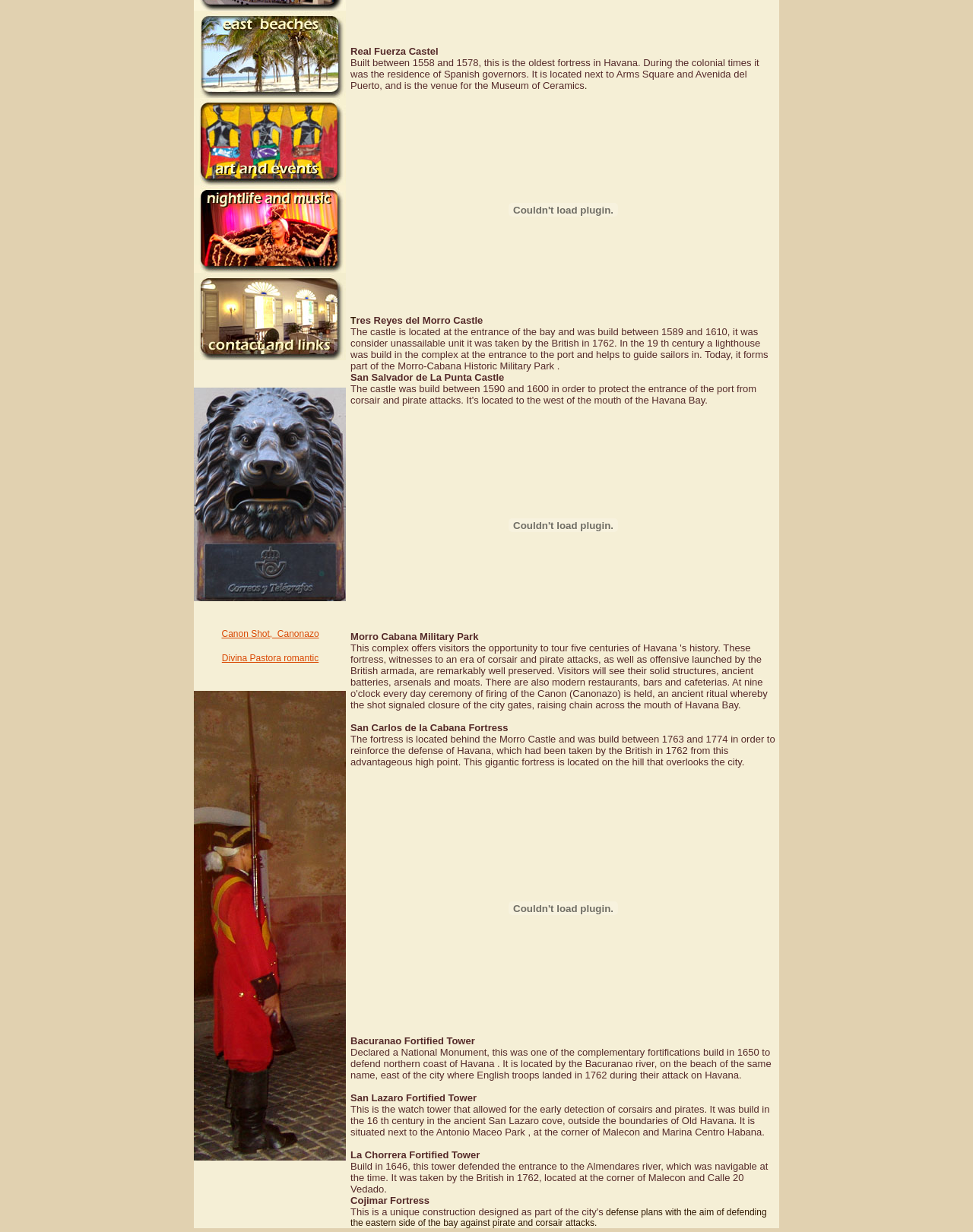Please find the bounding box for the UI element described by: "Divina Pastora romantic".

[0.228, 0.53, 0.328, 0.539]